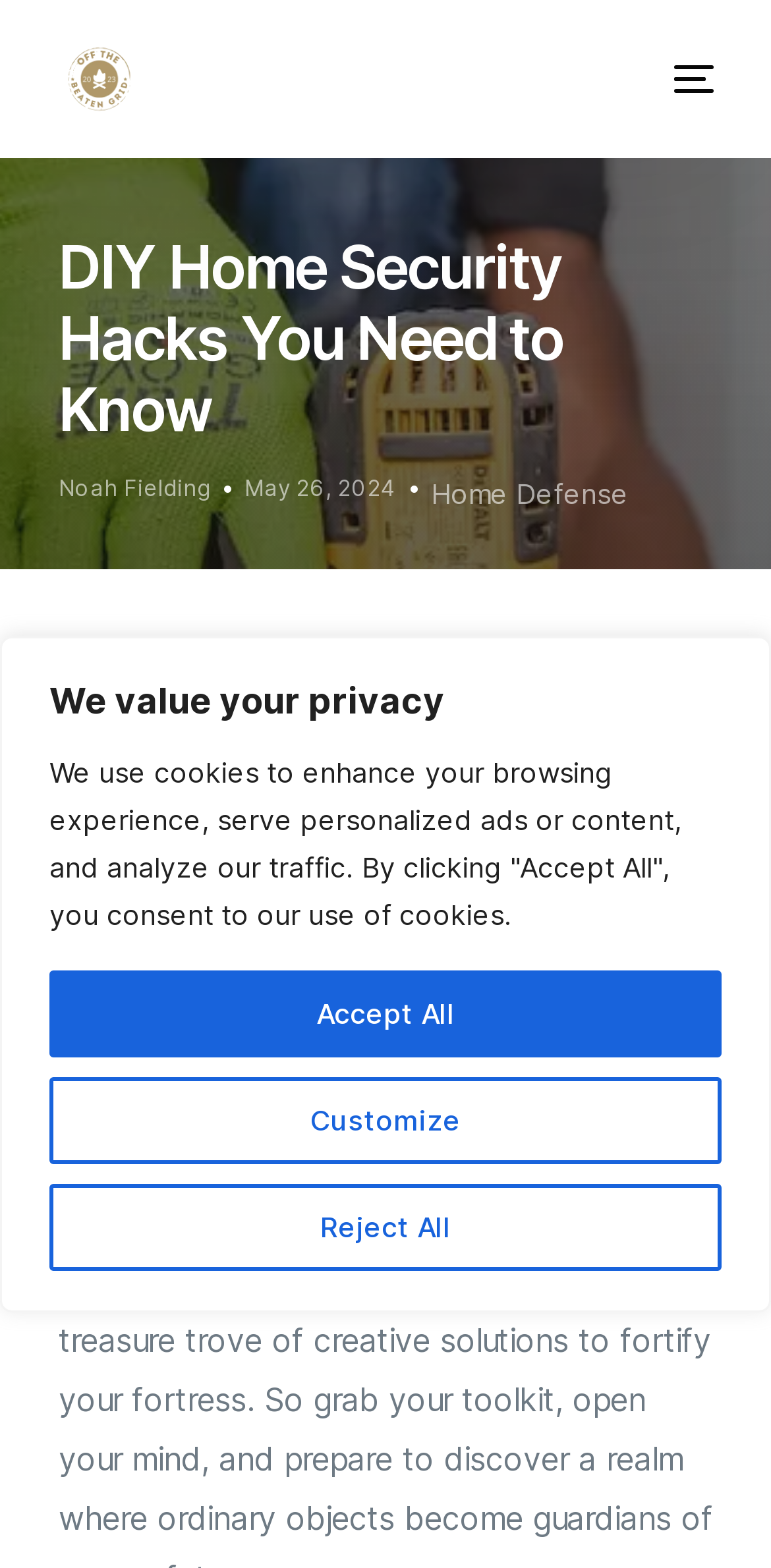Can you identify the bounding box coordinates of the clickable region needed to carry out this instruction: 'learn more about Home Defense'? The coordinates should be four float numbers within the range of 0 to 1, stated as [left, top, right, bottom].

[0.559, 0.304, 0.815, 0.325]